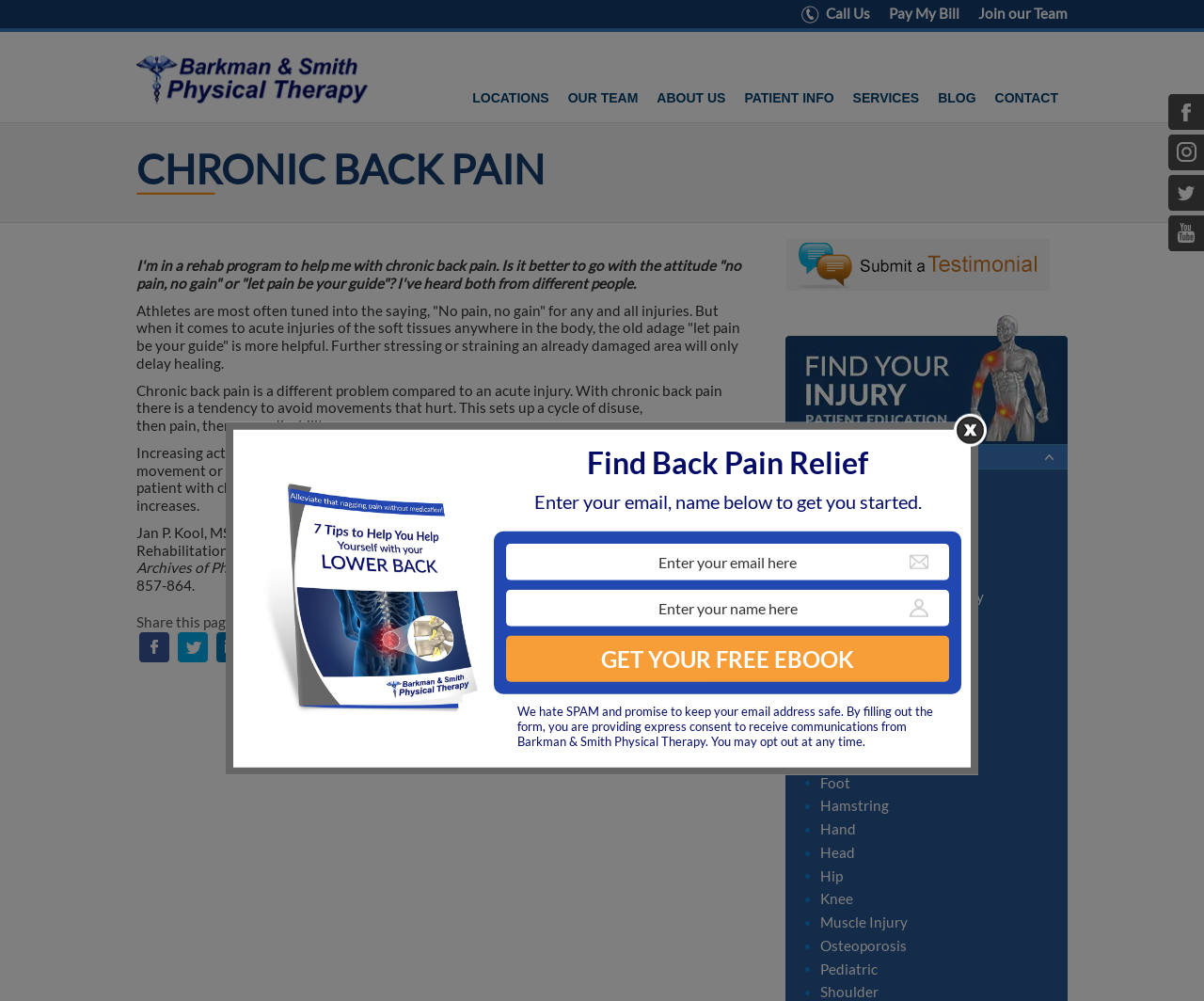Please give a succinct answer to the question in one word or phrase:
What is the purpose of the 'Let pain be your guide' approach?

To avoid further damage